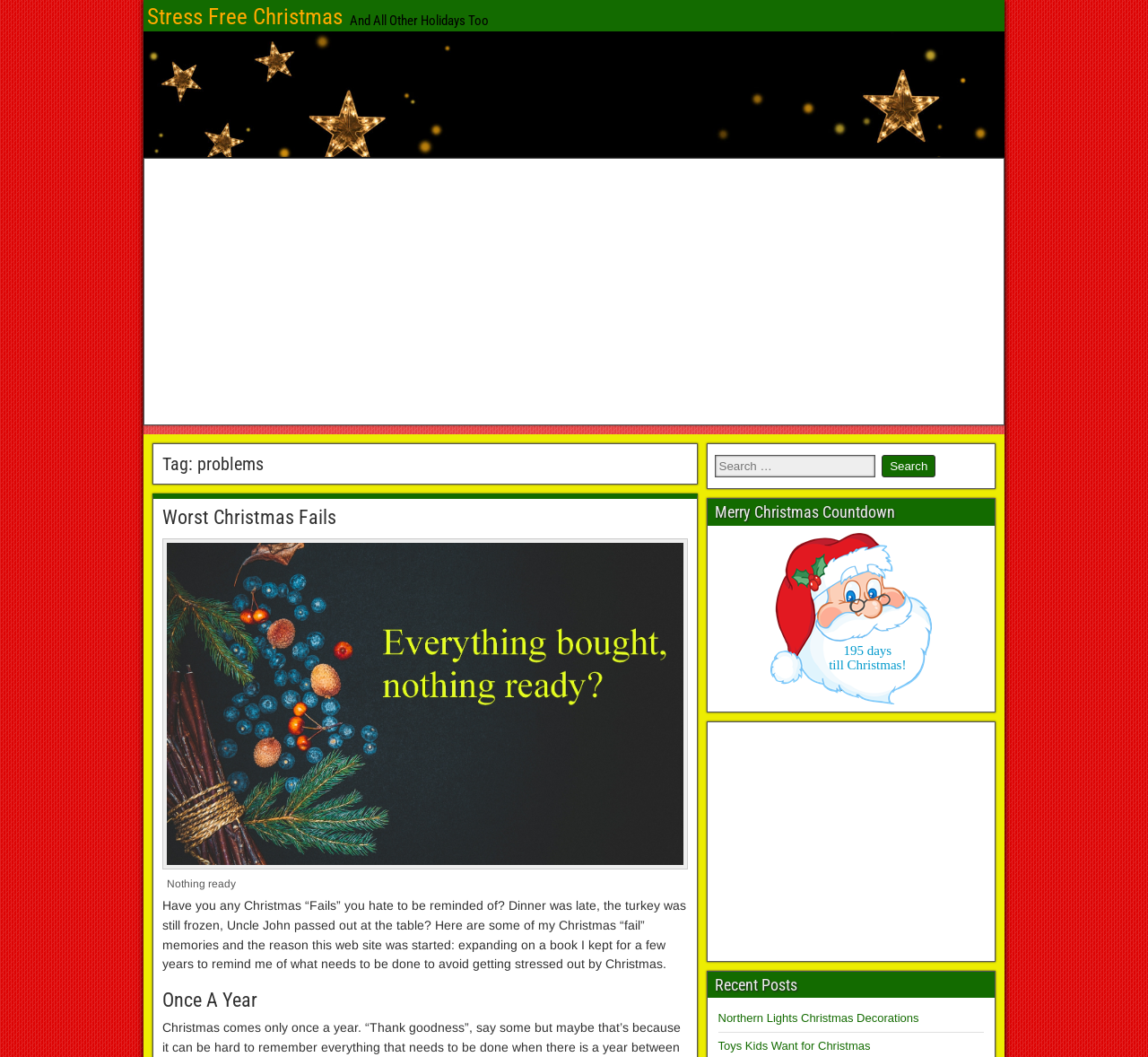What is the topic of the first link under the 'Recent Posts' section?
Please look at the screenshot and answer in one word or a short phrase.

Northern Lights Christmas Decorations